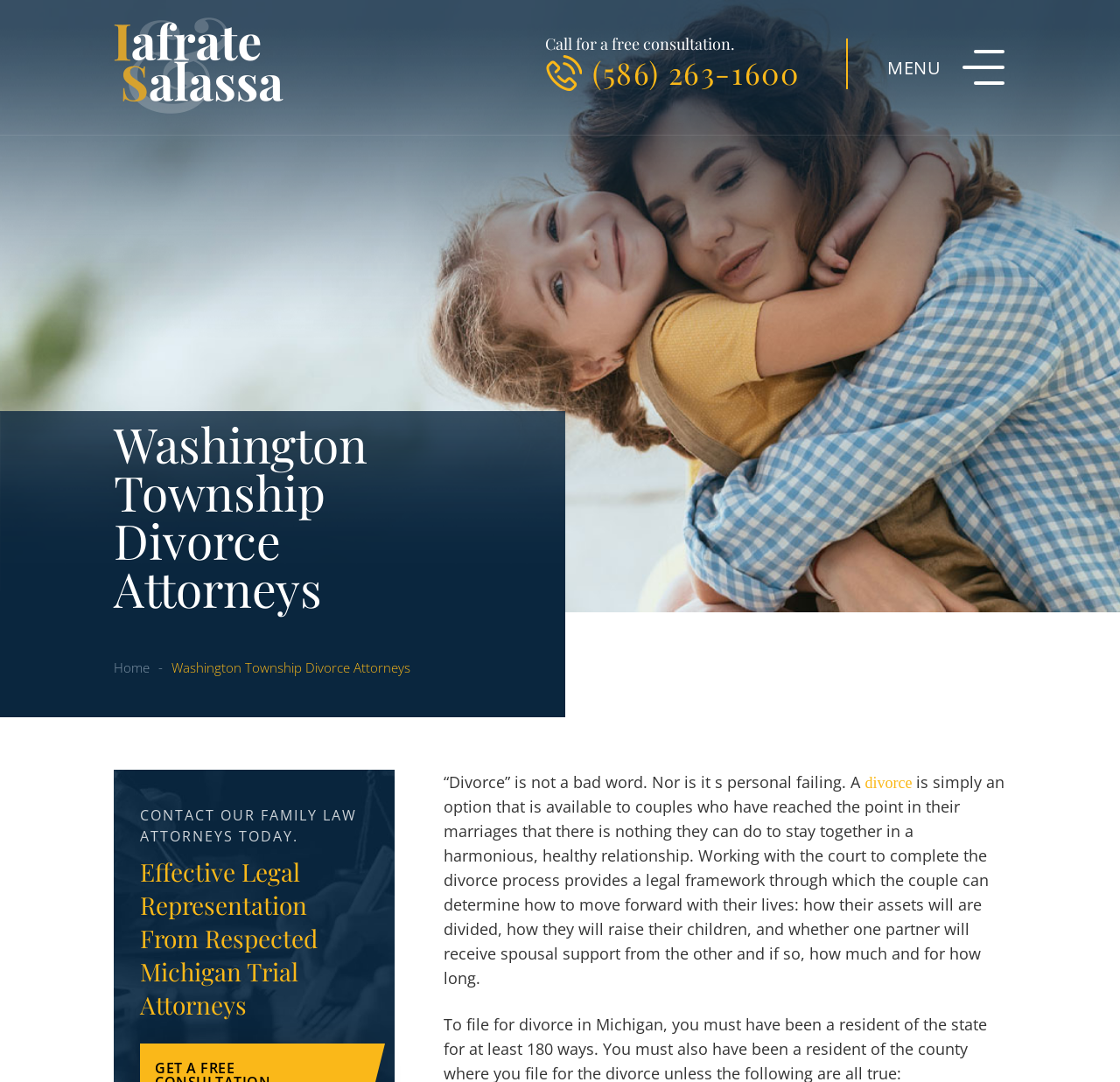Using the provided element description: "(586) 263-1600", determine the bounding box coordinates of the corresponding UI element in the screenshot.

[0.487, 0.049, 0.714, 0.086]